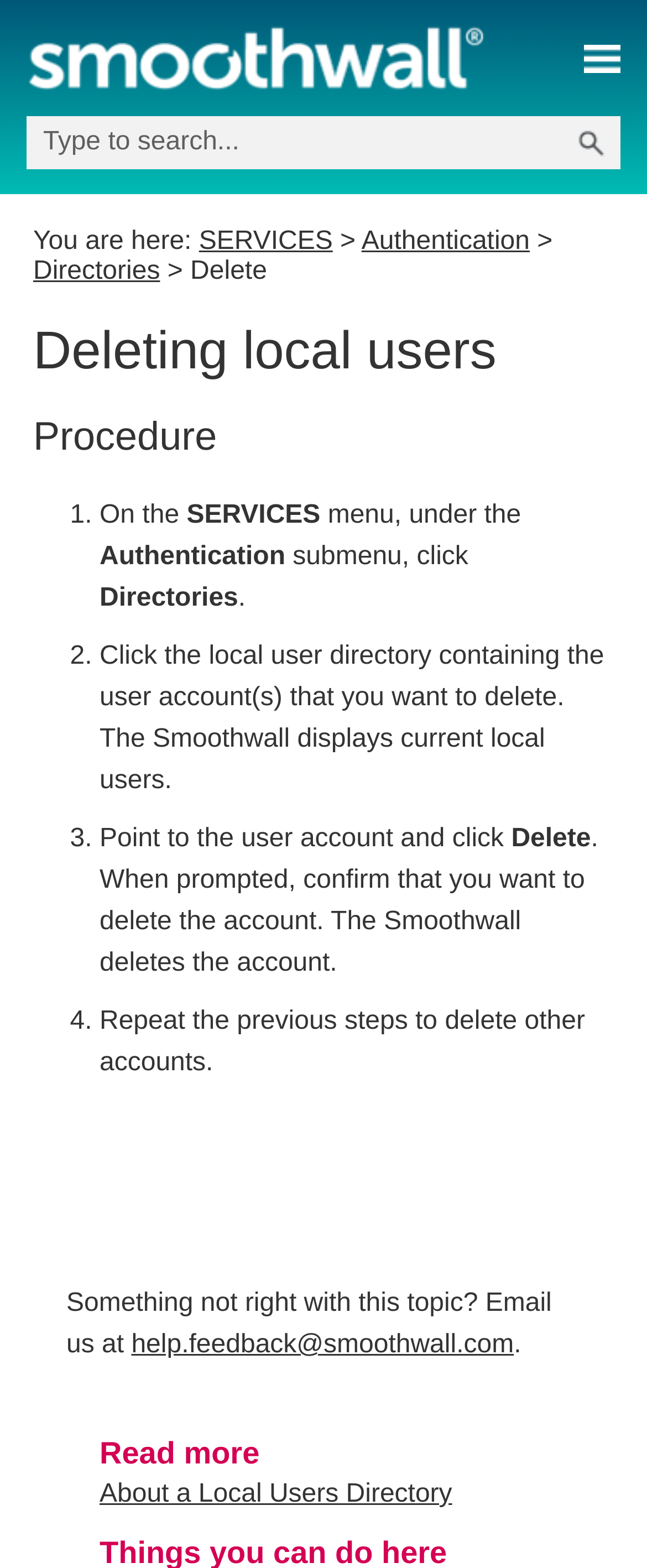Extract the bounding box coordinates for the described element: "Submit Search". The coordinates should be represented as four float numbers between 0 and 1: [left, top, right, bottom].

[0.867, 0.074, 0.959, 0.108]